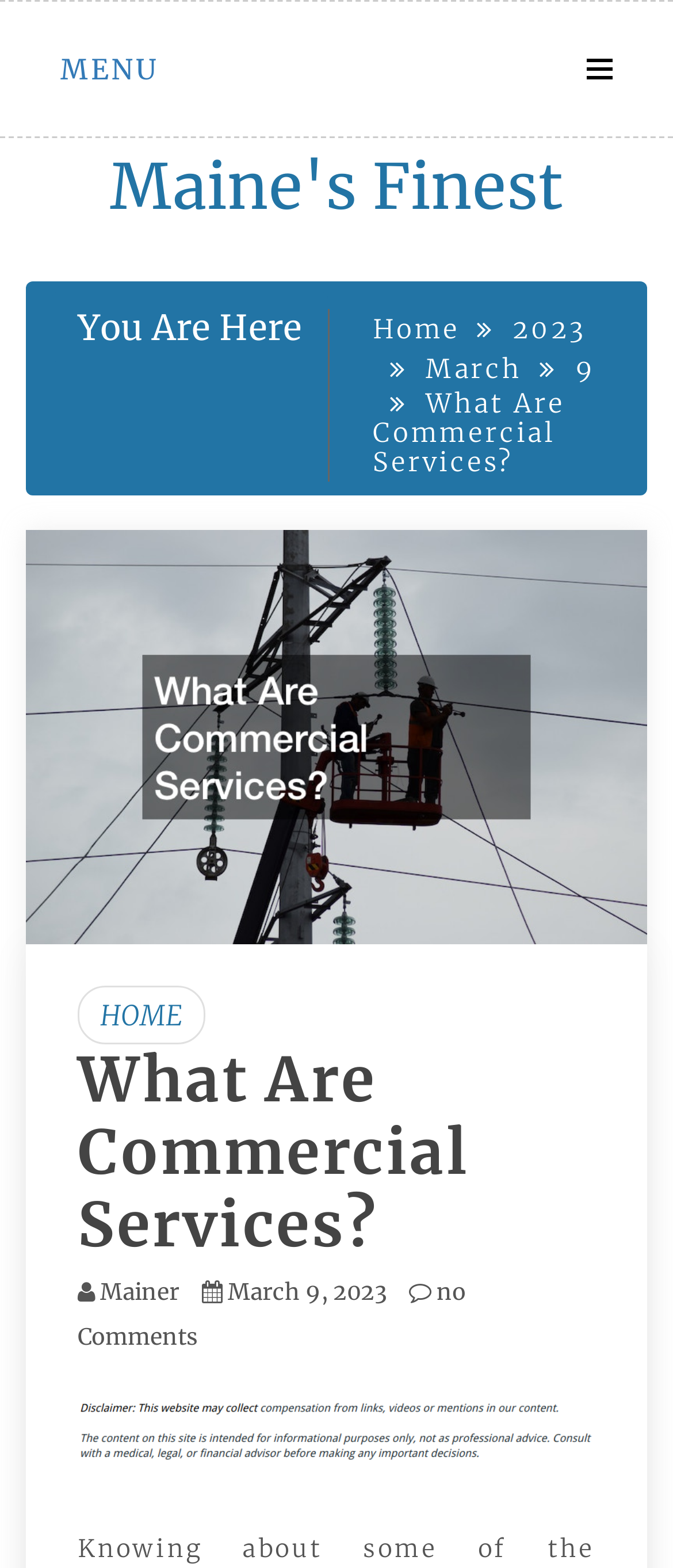What is the name of the website?
Please provide a comprehensive answer to the question based on the webpage screenshot.

The name of the website can be found in the heading element at the top of the page, which reads 'Maine's Finest'. This is also confirmed by the link with the same text, which is likely a logo or homepage link.